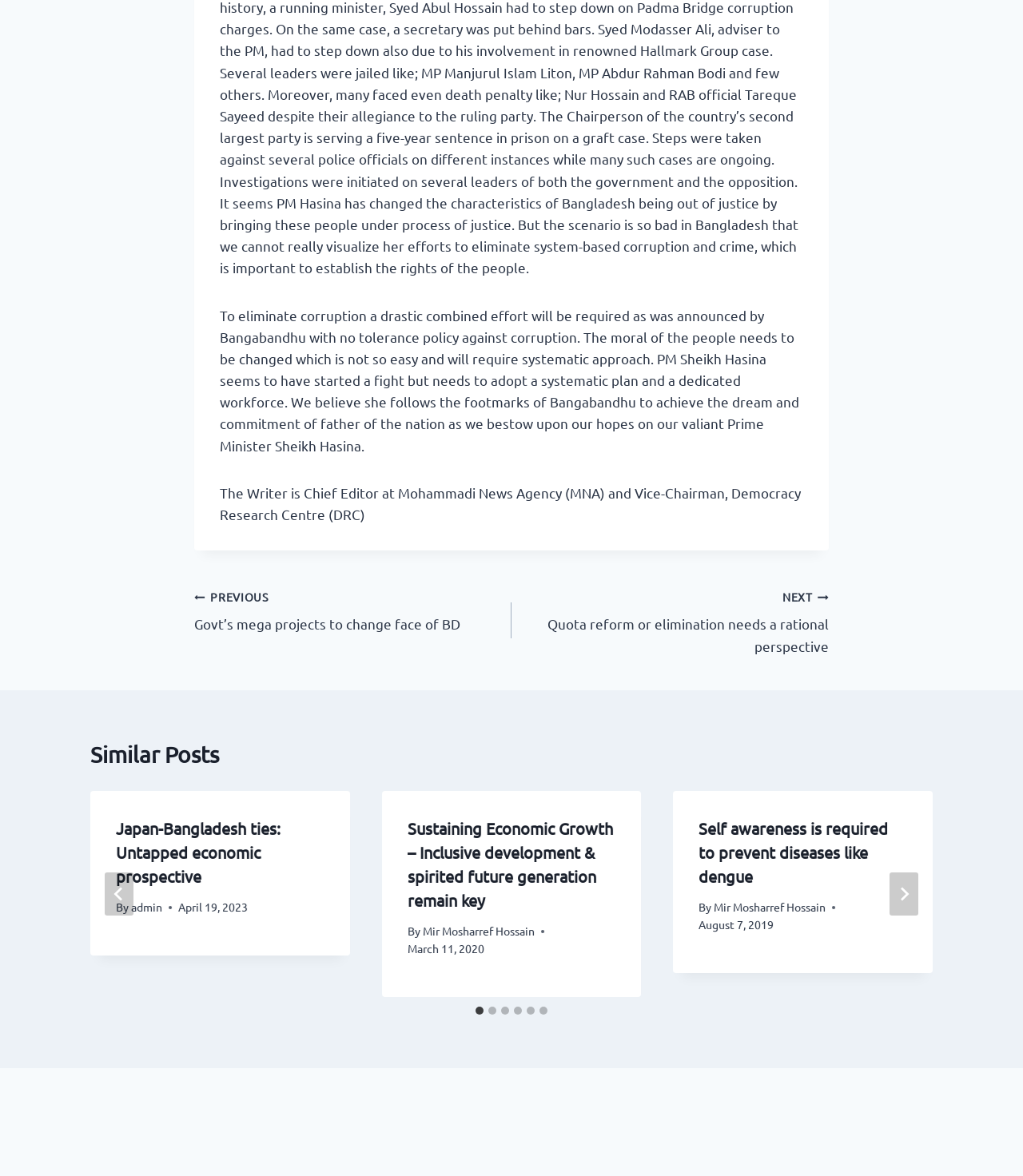Determine the bounding box coordinates of the clickable region to carry out the instruction: "Go to the 'Quota reform or elimination needs a rational perspective' post".

[0.5, 0.497, 0.81, 0.558]